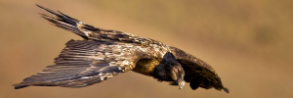What colors are the bird's feathers?
Based on the screenshot, give a detailed explanation to answer the question.

The caption states that the bird's feathers display shades of browns and golds, which are highlighted against the soft, blurred earth tones in the background.